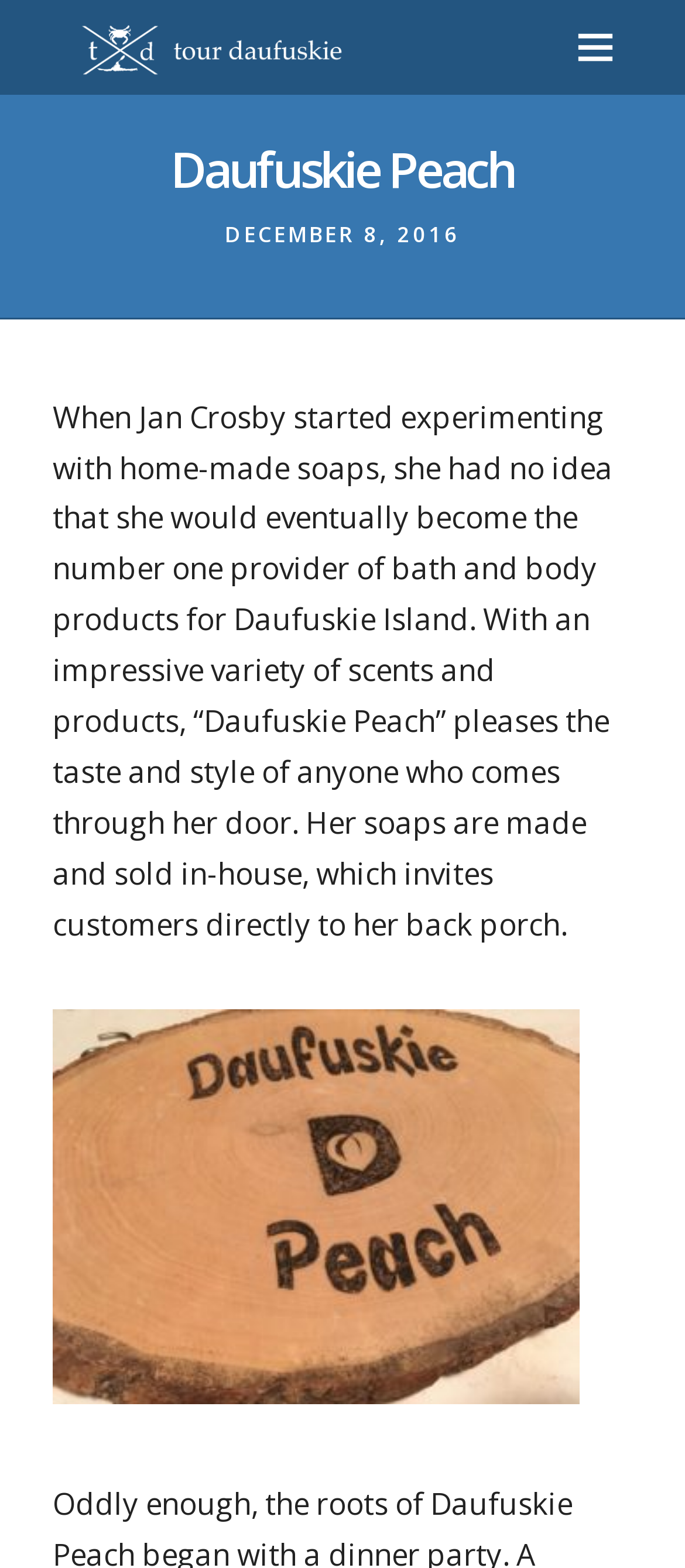Provide the bounding box coordinates of the HTML element this sentence describes: "December 8, 2016". The bounding box coordinates consist of four float numbers between 0 and 1, i.e., [left, top, right, bottom].

[0.328, 0.14, 0.672, 0.159]